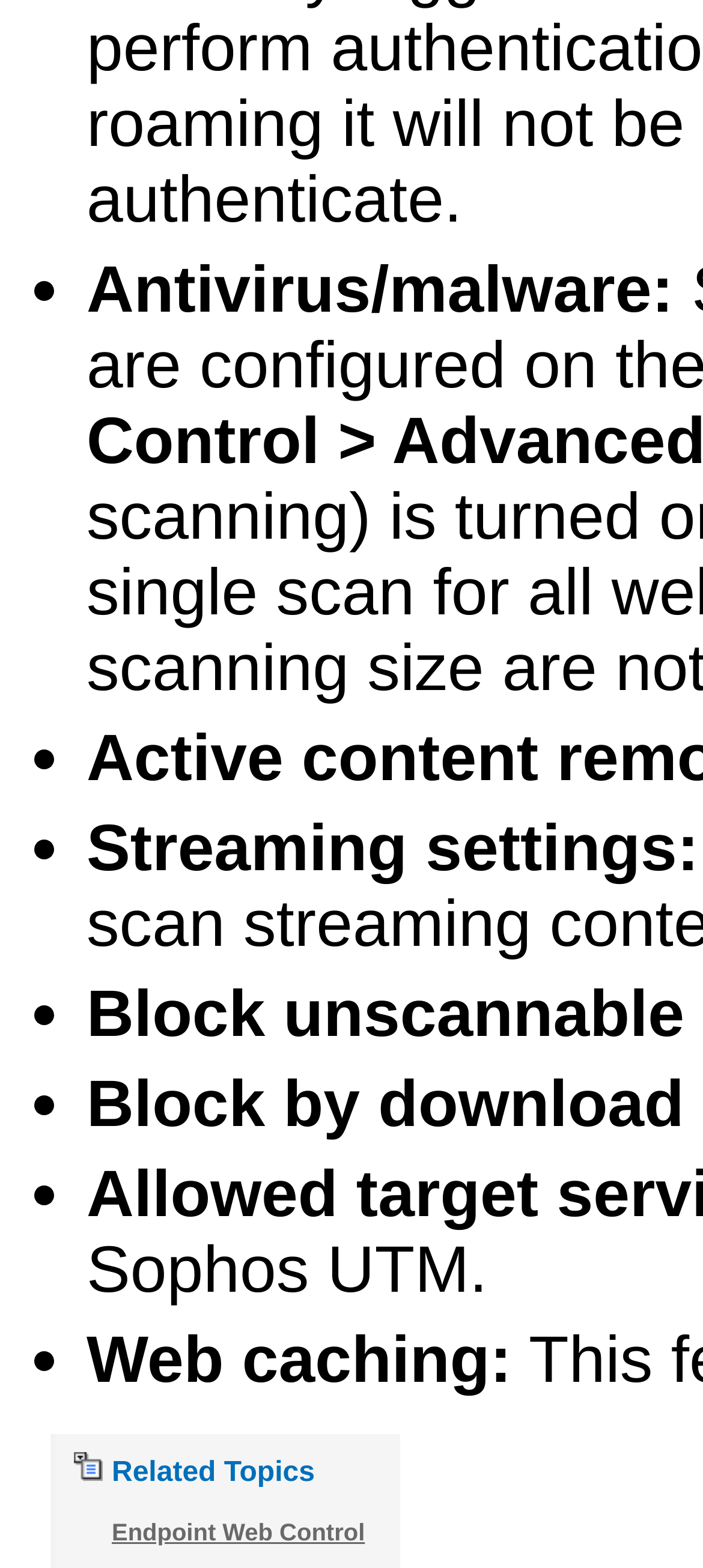Respond to the following question with a brief word or phrase:
What is the first item in the list?

Antivirus/malware